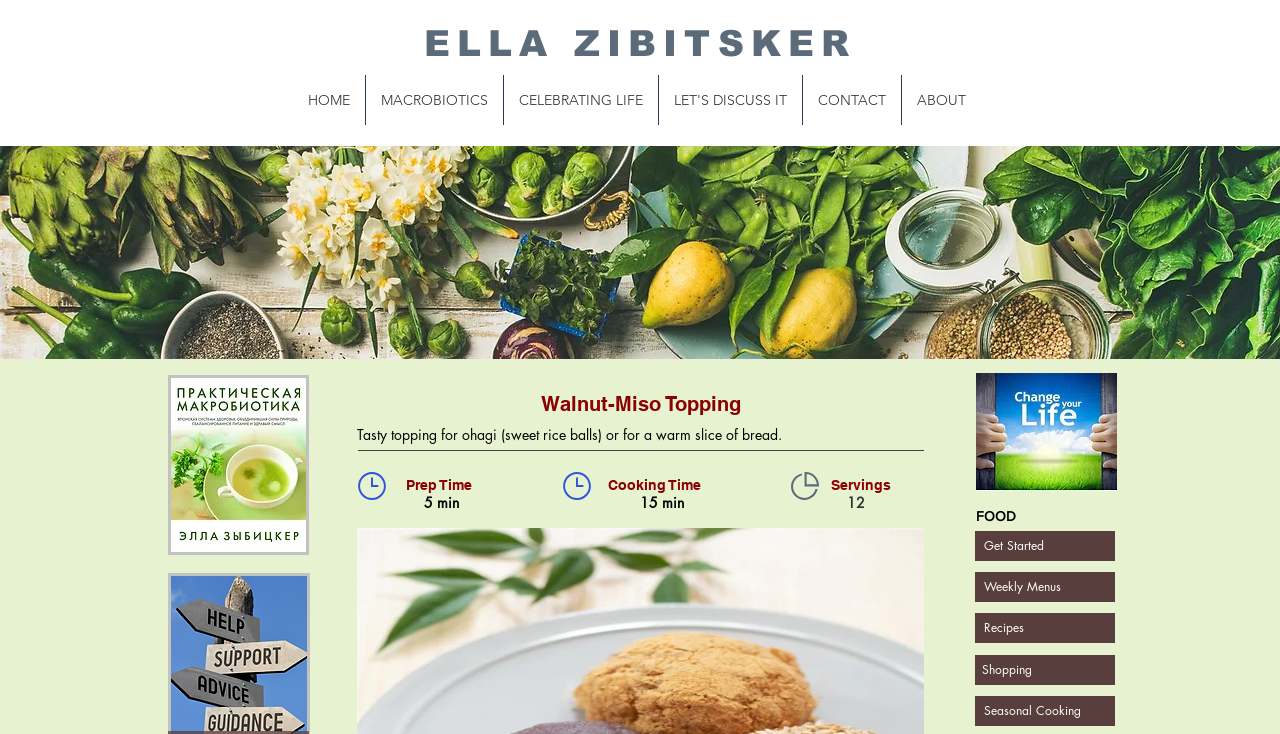Offer a meticulous description of the webpage's structure and content.

The webpage is about a recipe for Walnut-Miso Topping. At the top, there is a heading with the author's name, "ELLA ZIBITSKER", and a link to her profile. Below this, there is a navigation menu with links to different sections of the website, including "HOME", "MACROBIOTICS", "CELEBRATING LIFE", "LET'S DISCUSS IT", "CONTACT", and "ABOUT".

On the left side of the page, there is a large image that takes up most of the vertical space. Below this image, there is a link to a book cover image. To the right of the large image, there is a heading with the title "Walnut-Miso Topping" and a brief description of the recipe as a tasty topping for ohagi or warm bread.

Below the title, there are several lines of text that provide information about the recipe, including prep time, cooking time, and servings. To the right of this text, there is another image. Below this image, there is a heading with the title "FOOD" and several links to related topics, including "Get Started", "Weekly Menus", "Recipes", "Shopping", and "Seasonal Cooking".